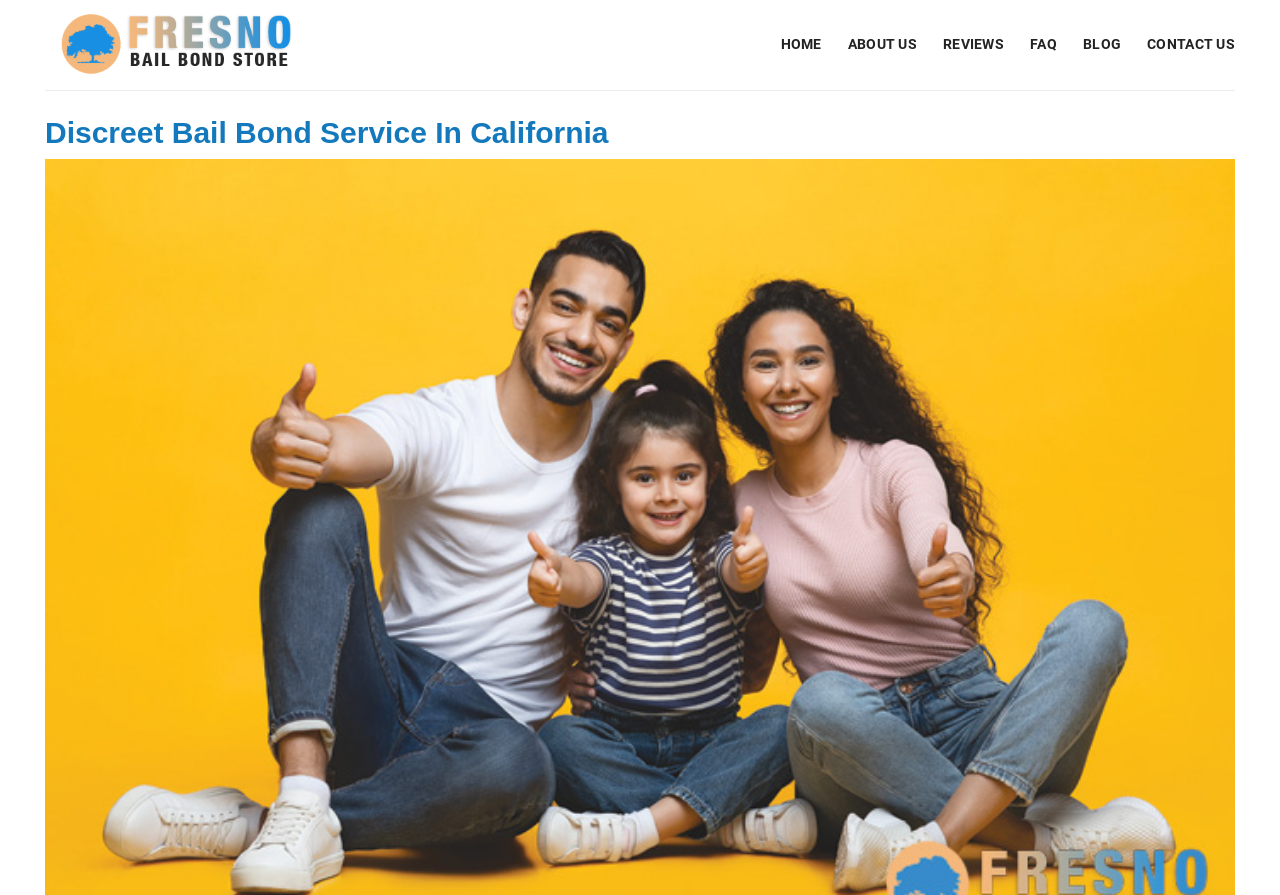Respond concisely with one word or phrase to the following query:
Is there an image on the webpage?

Yes